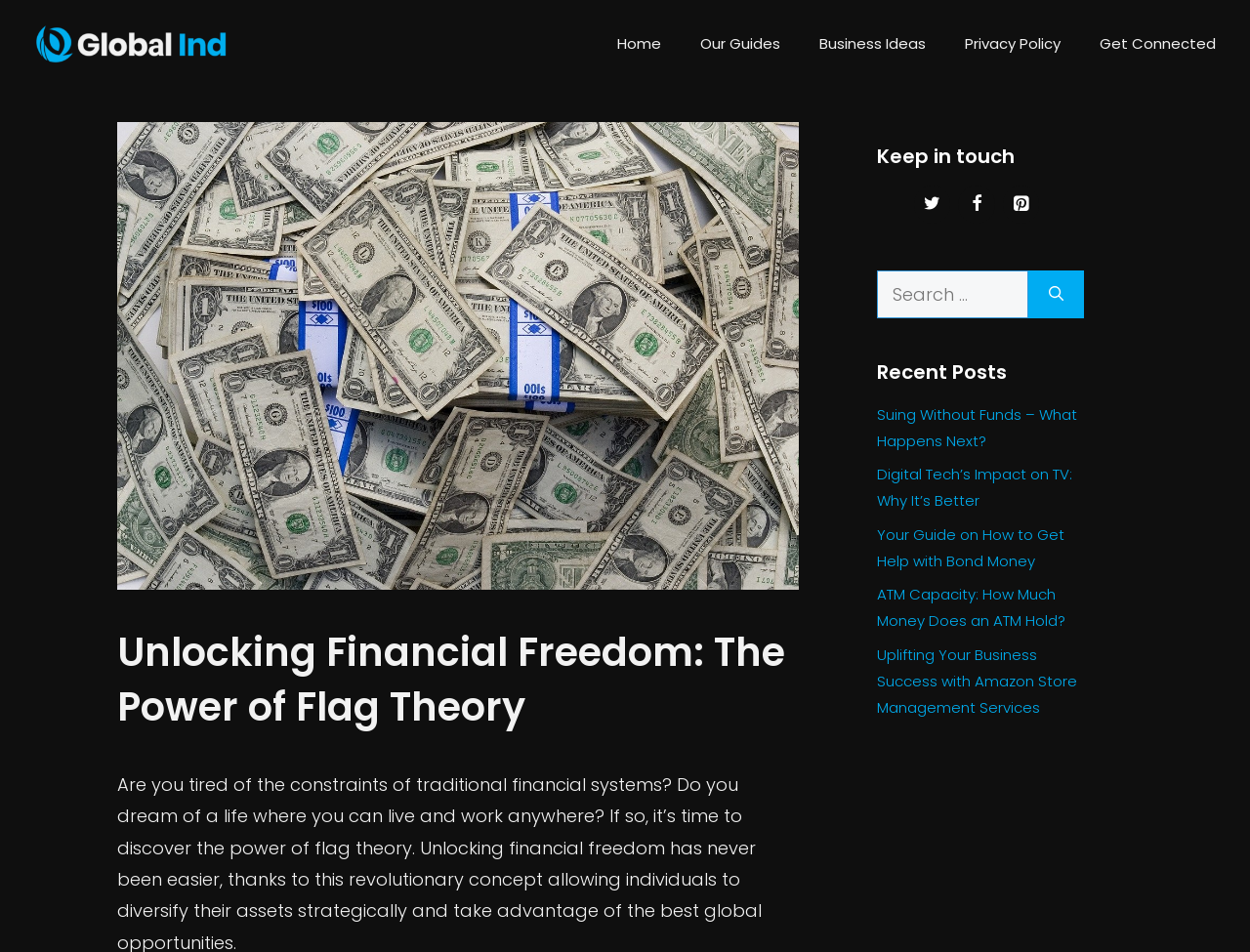Refer to the image and provide an in-depth answer to the question: 
What is the name of the company?

I found the company name by looking at the banner element at the top of the page, which contains a link with the text 'Global Industries'.